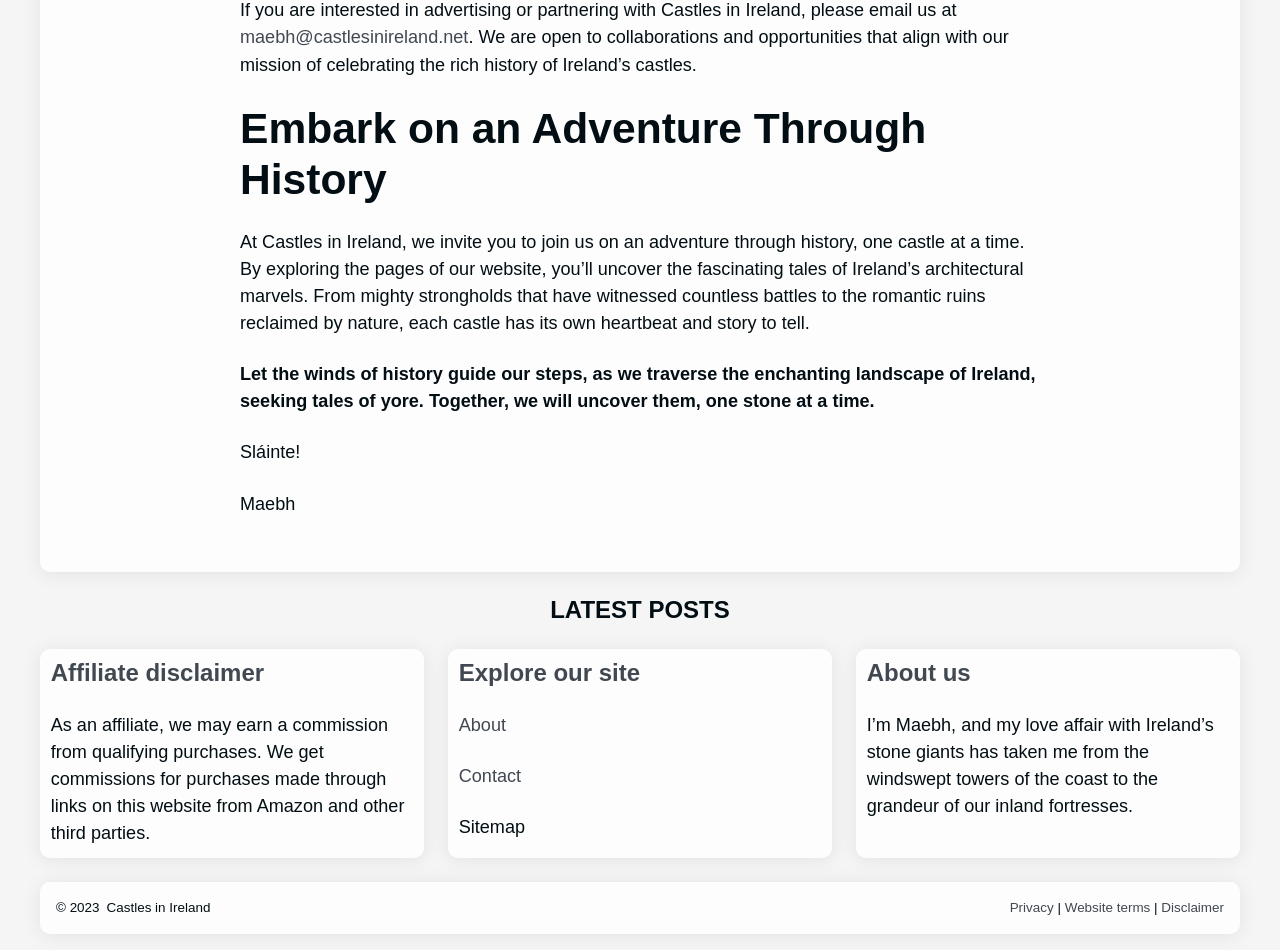Refer to the image and provide an in-depth answer to the question:
What is the affiliate disclaimer about?

The affiliate disclaimer states that the website may earn a commission from qualifying purchases made through links on the website from Amazon and other third parties, indicating that the website is an affiliate and earns revenue from these purchases.